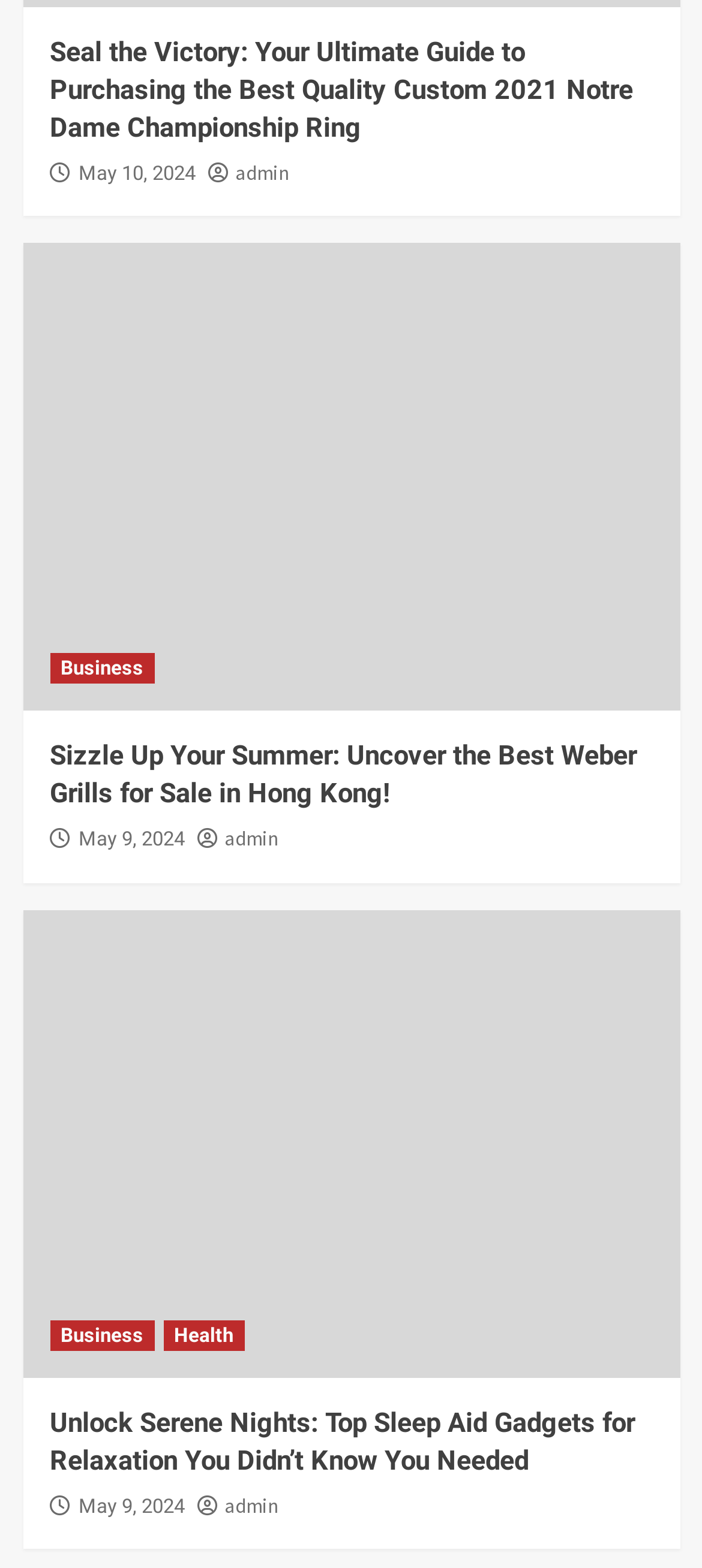Can you pinpoint the bounding box coordinates for the clickable element required for this instruction: "Click on 'Ward Métis'"? The coordinates should be four float numbers between 0 and 1, i.e., [left, top, right, bottom].

None